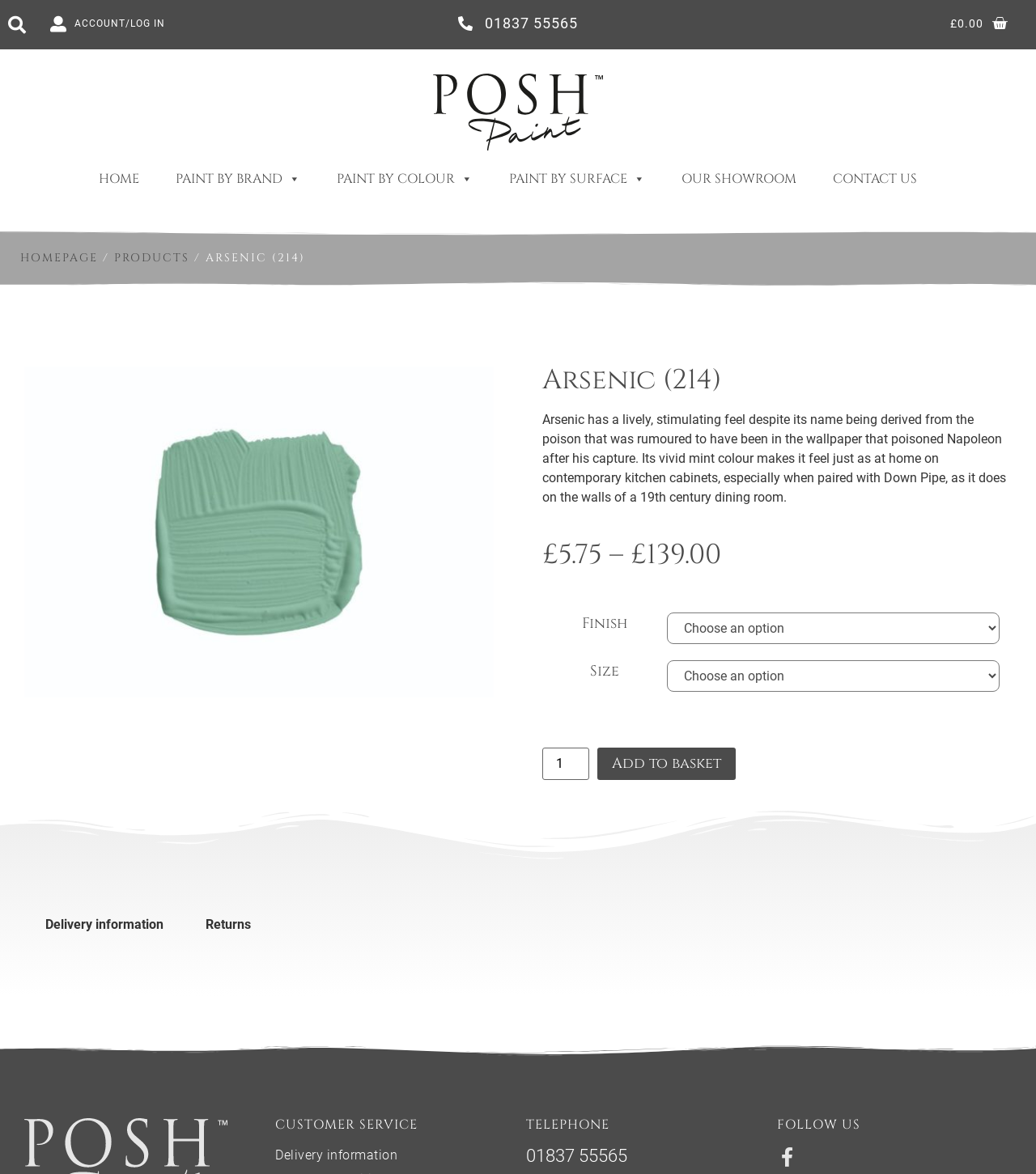Could you provide the bounding box coordinates for the portion of the screen to click to complete this instruction: "Click on HOME"?

[0.088, 0.139, 0.142, 0.166]